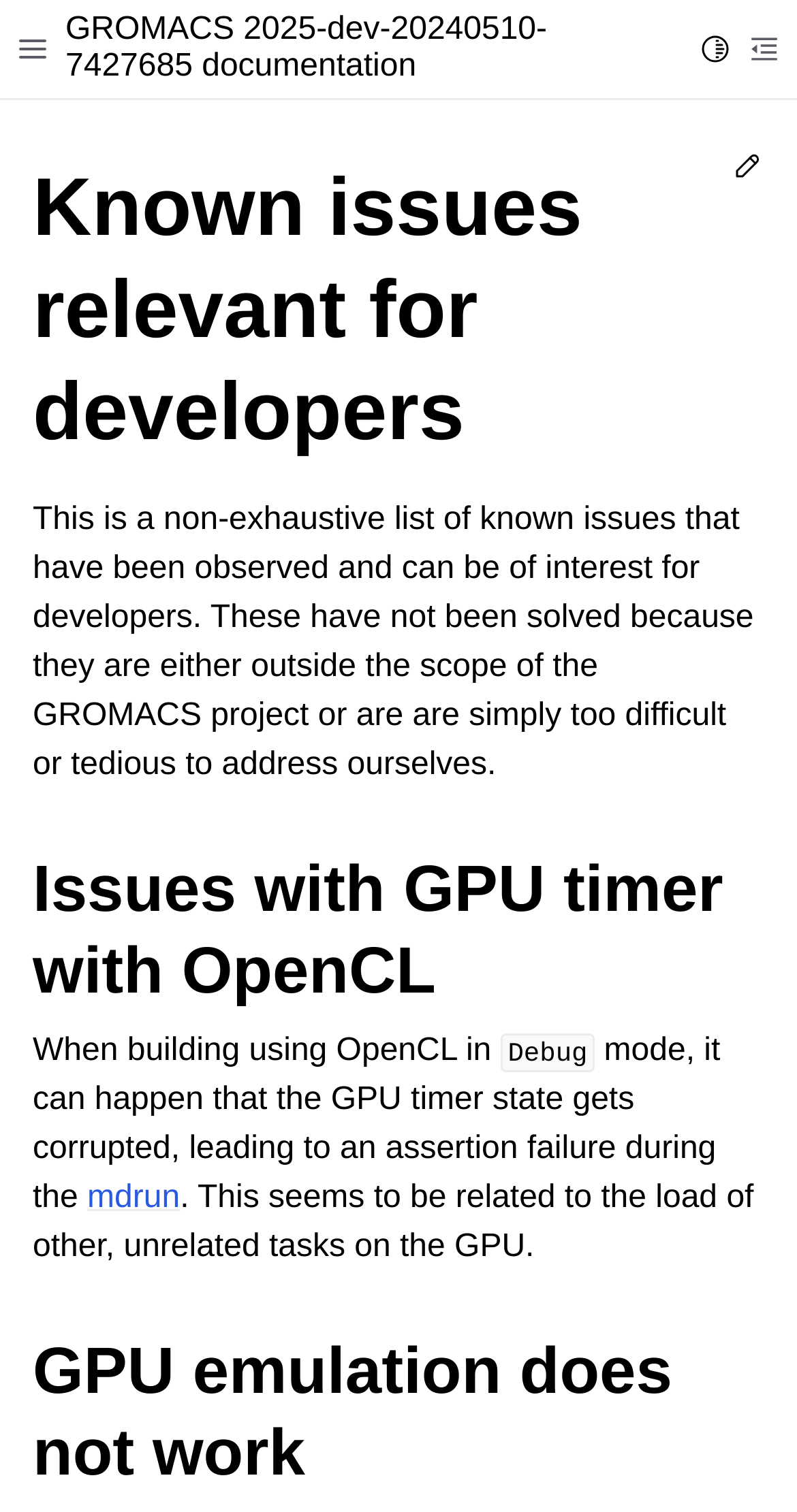How many known issues are listed on this page?
Please provide a comprehensive answer based on the details in the screenshot.

By scanning the webpage content, I can see that there are at least two known issues listed, namely 'Issues with GPU timer with OpenCL' and 'GPU emulation does not work'. There might be more issues listed further down the page.